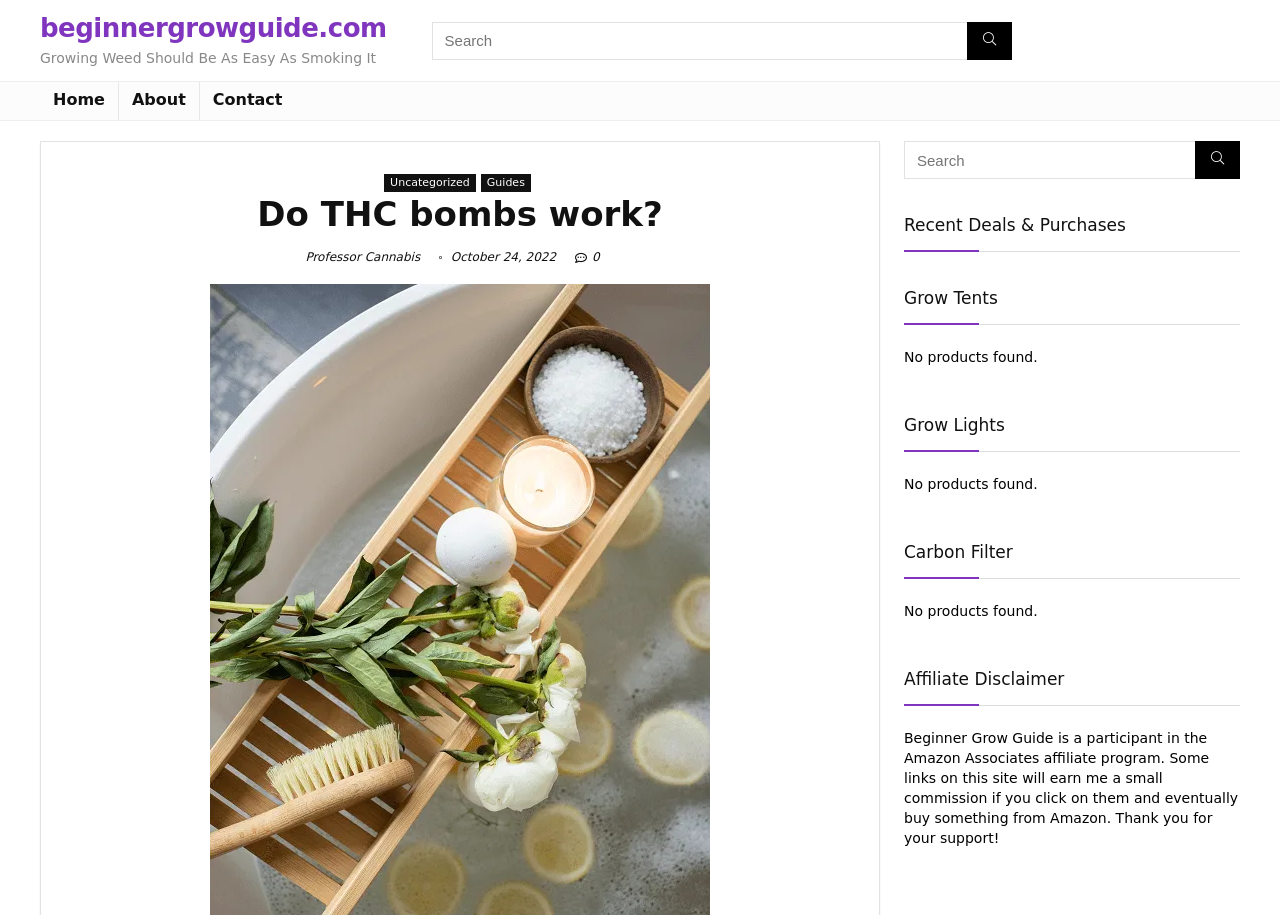Based on the image, give a detailed response to the question: What are the categories of products listed on the webpage?

The categories of products listed on the webpage can be found at the bottom of the webpage, where it says 'Recent Deals & Purchases' followed by a list of product categories, including Grow Tents, Grow Lights, and Carbon Filter.